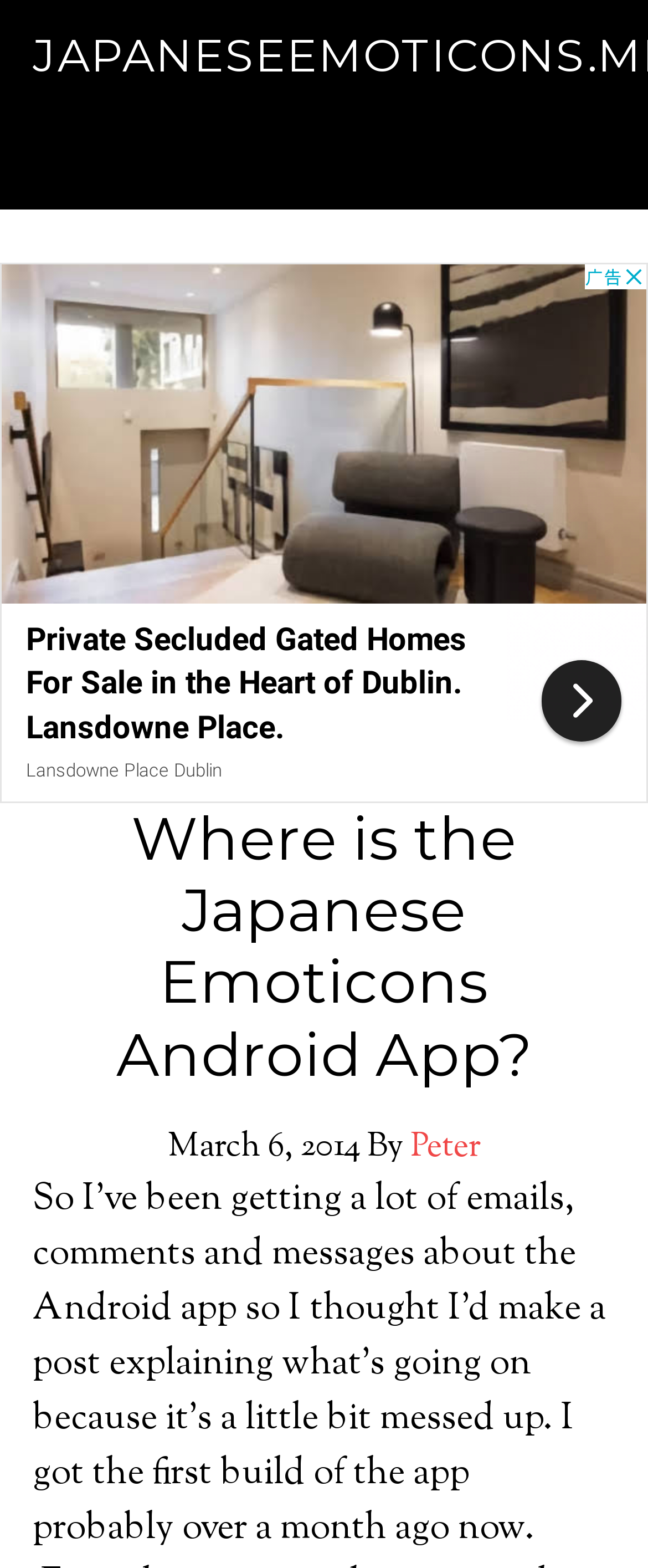What is the format of the webpage?
Please give a detailed and elaborate explanation in response to the question.

I inferred the format of the webpage by looking at the structure of the webpage. The webpage contains a header element with a heading, a time element, and a link element, which suggests that the webpage is a blog post.